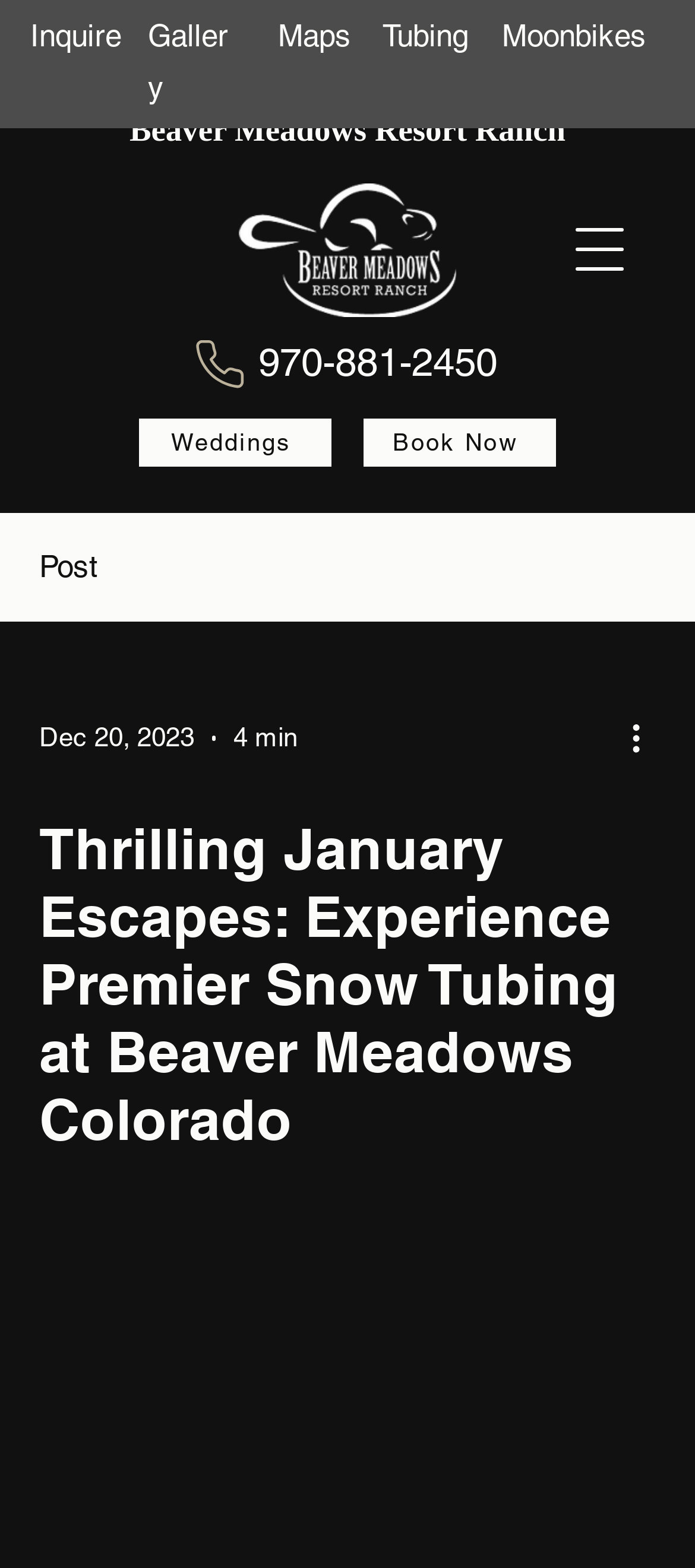Kindly provide the bounding box coordinates of the section you need to click on to fulfill the given instruction: "Call the resort".

[0.305, 0.178, 0.587, 0.202]